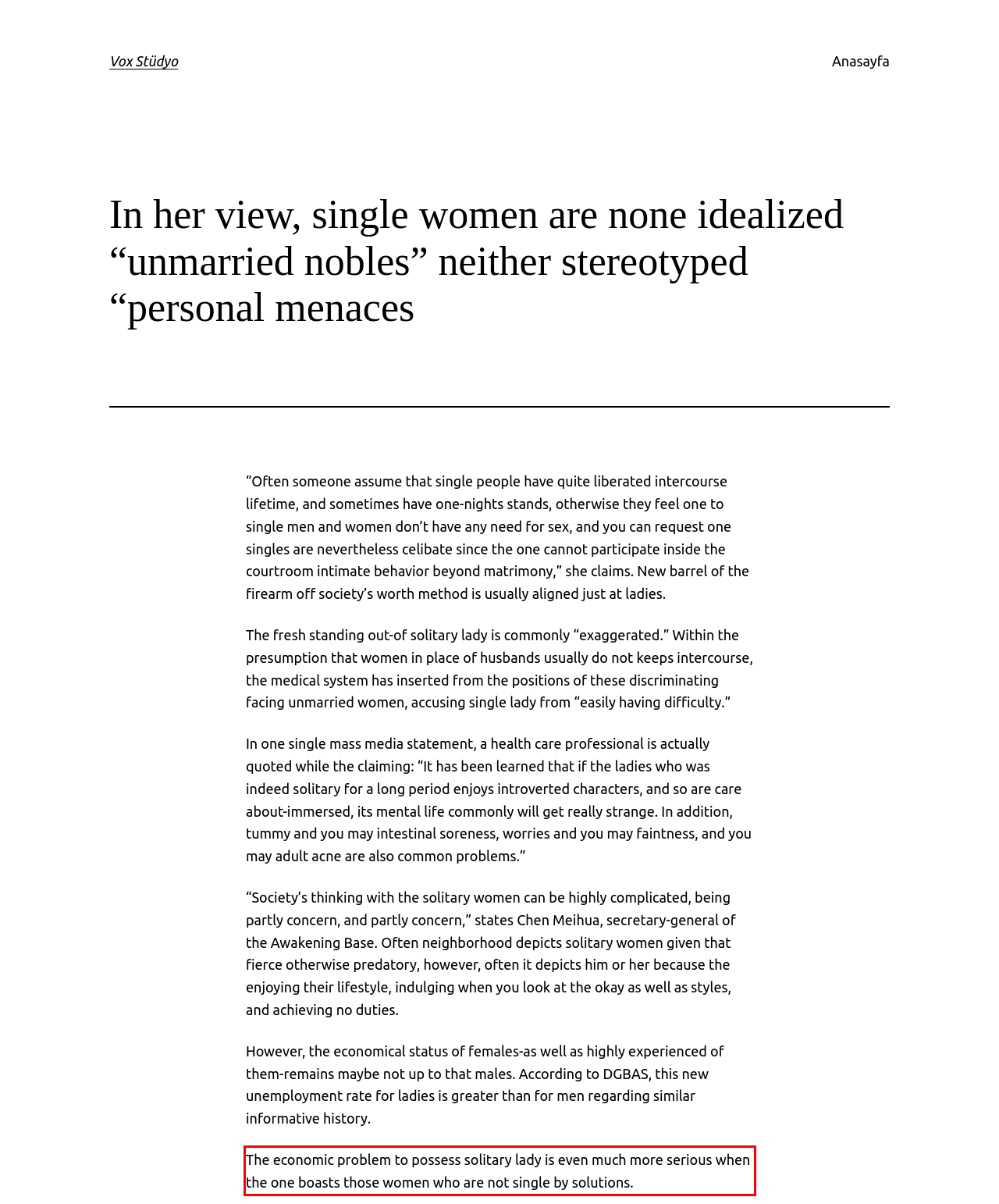Given the screenshot of a webpage, identify the red rectangle bounding box and recognize the text content inside it, generating the extracted text.

The economic problem to possess solitary lady is even much more serious when the one boasts those women who are not single by solutions.